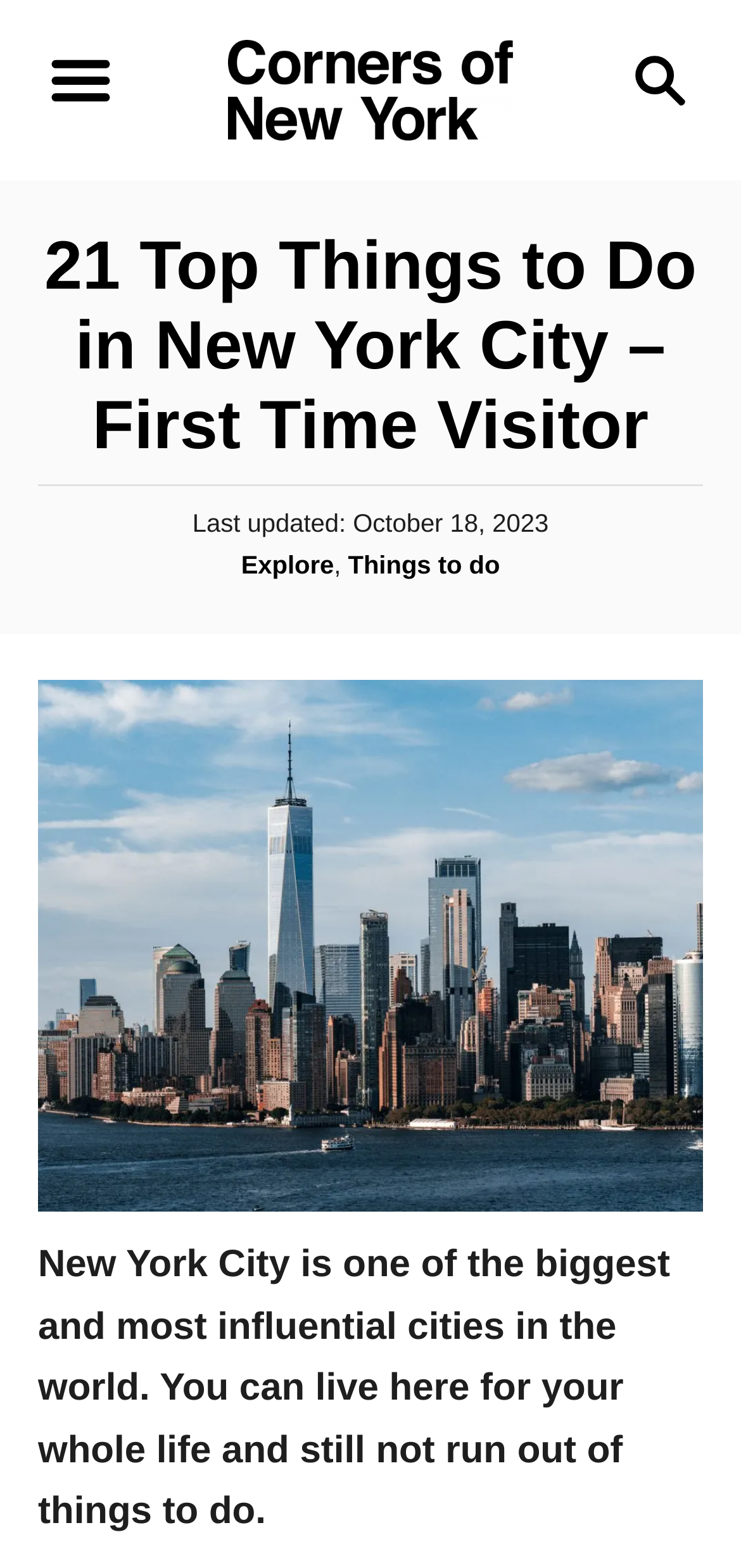Identify the bounding box coordinates for the UI element that matches this description: "aria-label="Open Search Bar"".

None